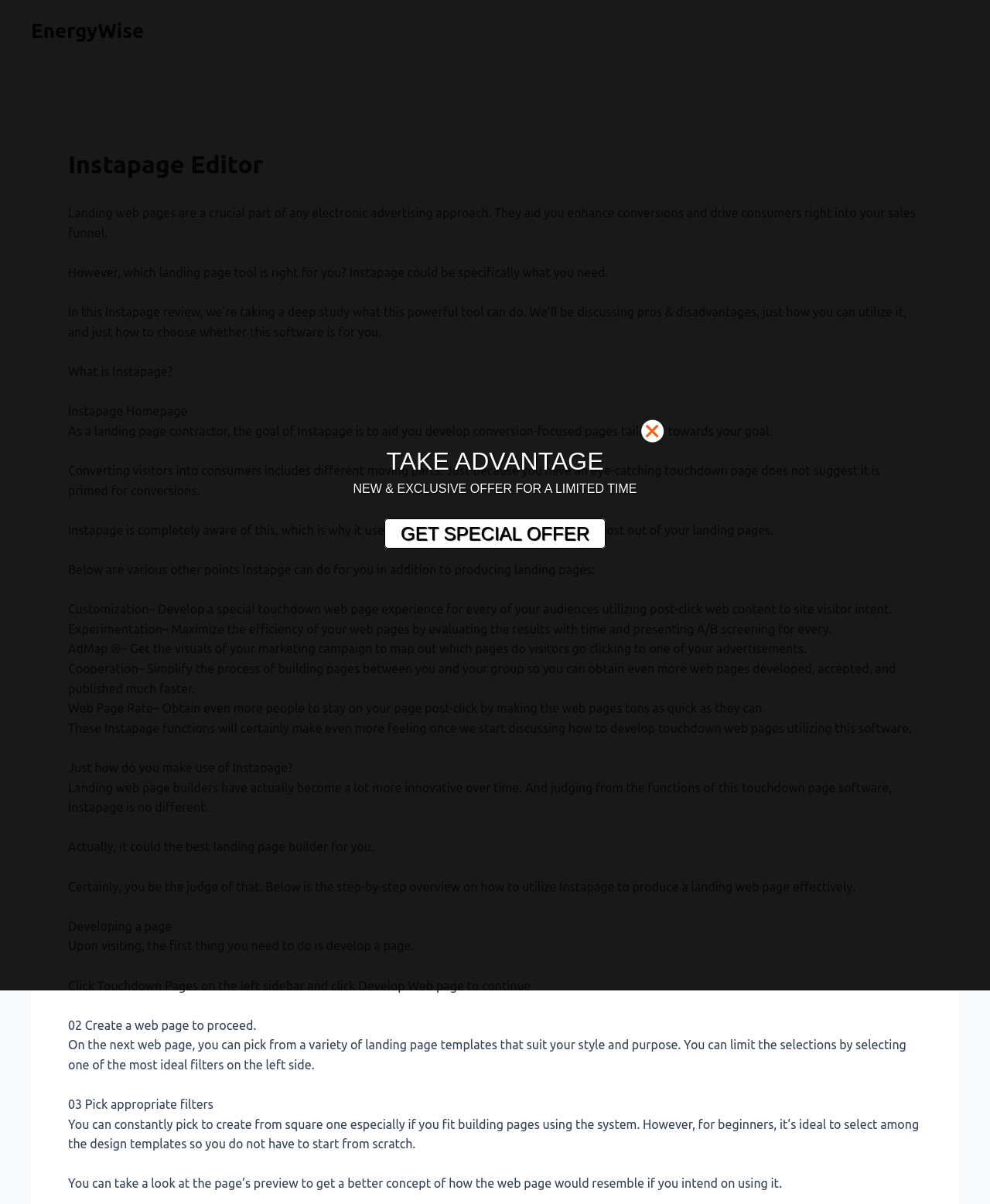Bounding box coordinates are specified in the format (top-left x, top-left y, bottom-right x, bottom-right y). All values are floating point numbers bounded between 0 and 1. Please provide the bounding box coordinate of the region this sentence describes: EnergyWise

[0.031, 0.016, 0.145, 0.035]